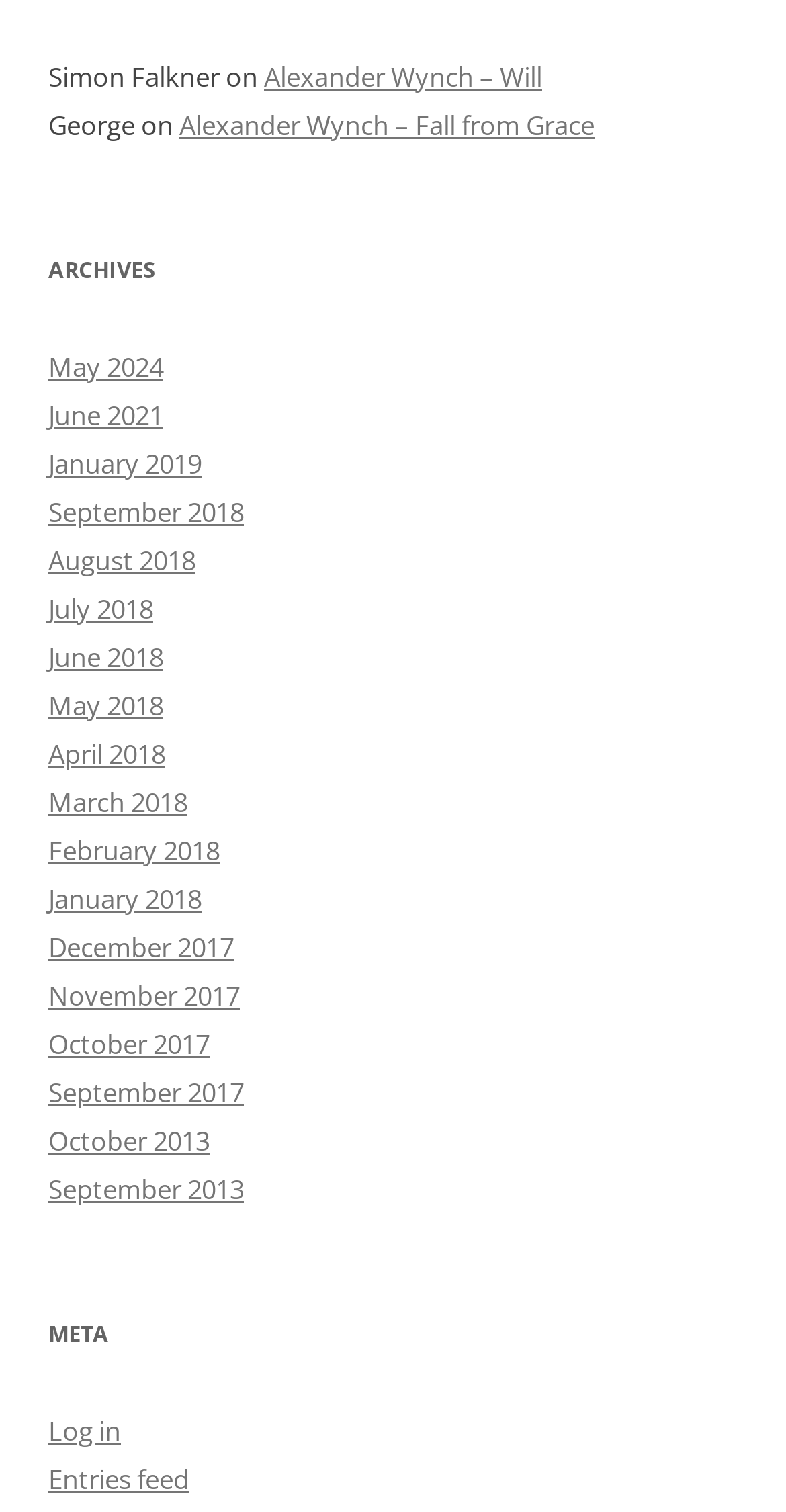Please answer the following question using a single word or phrase: 
What is the name of the article mentioned next to 'on'?

Alexander Wynch – Will